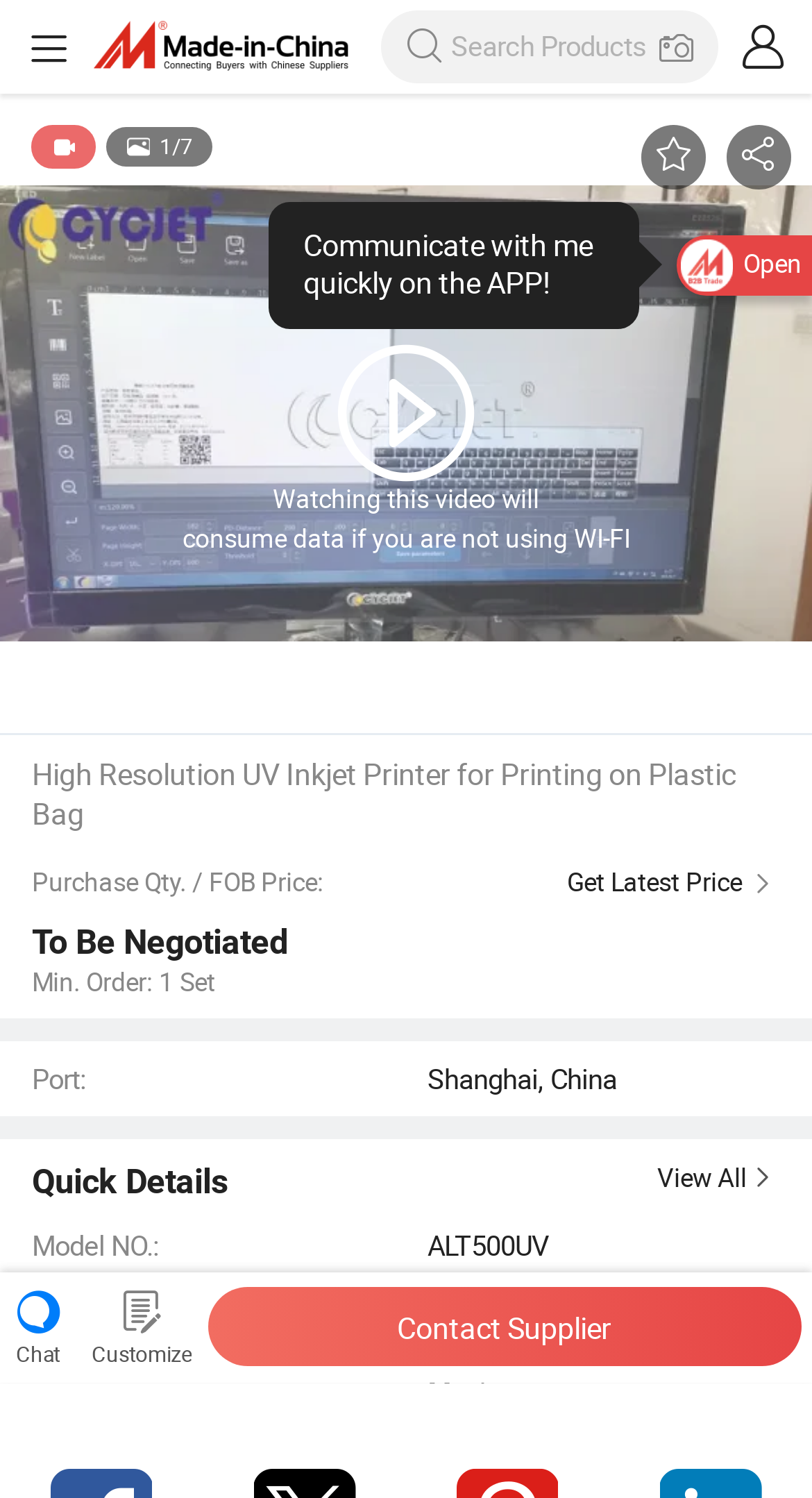Locate the bounding box coordinates of the segment that needs to be clicked to meet this instruction: "Open the video".

[0.834, 0.157, 1.0, 0.197]